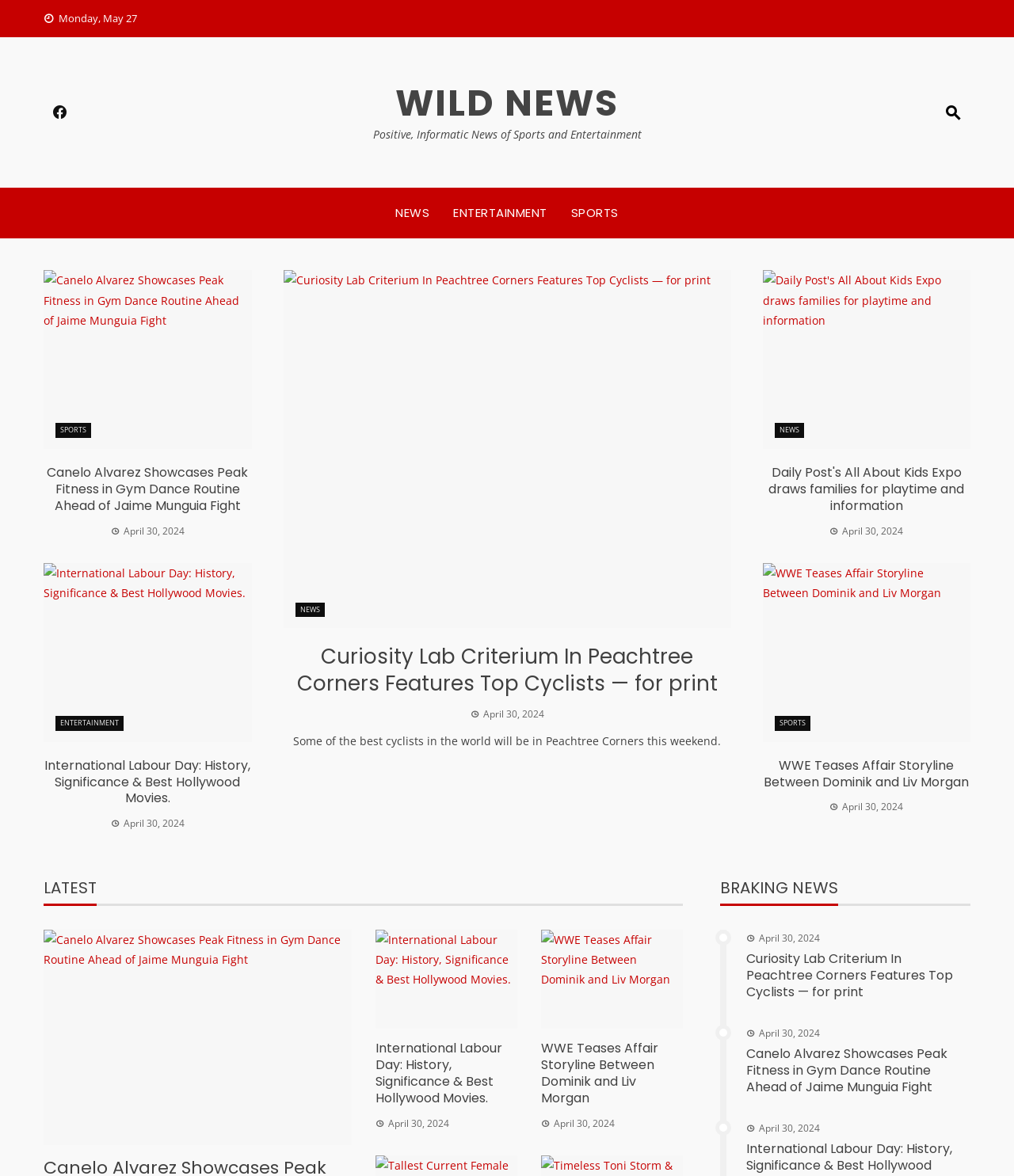Highlight the bounding box coordinates of the element you need to click to perform the following instruction: "Read about Curiosity Lab Criterium In Peachtree Corners Features Top Cyclists."

[0.279, 0.23, 0.721, 0.534]